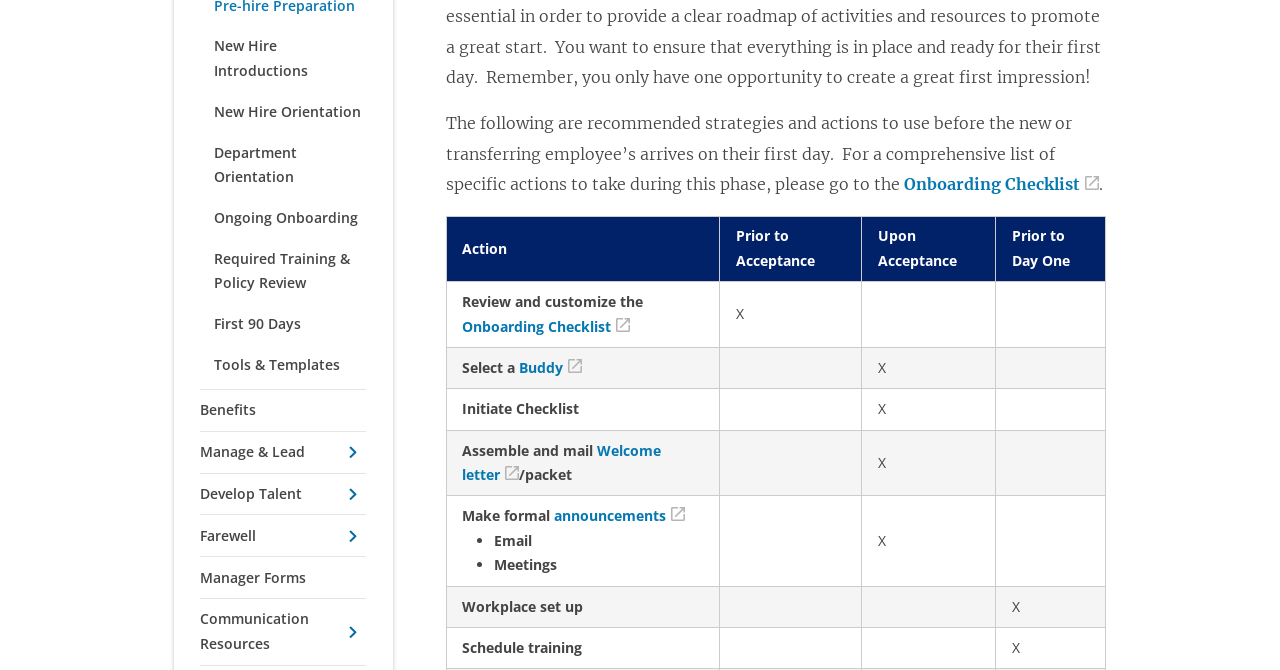Predict the bounding box coordinates of the UI element that matches this description: "Required Training & Policy Review". The coordinates should be in the format [left, top, right, bottom] with each value between 0 and 1.

[0.167, 0.361, 0.286, 0.449]